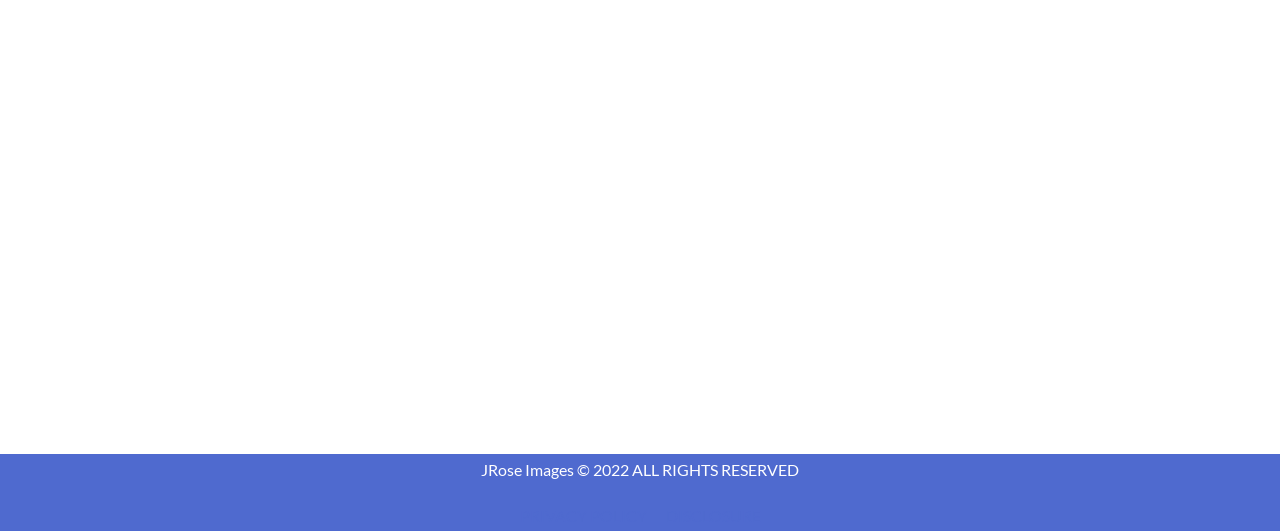Please provide a brief answer to the question using only one word or phrase: 
Are all models displayed with the same size?

Yes